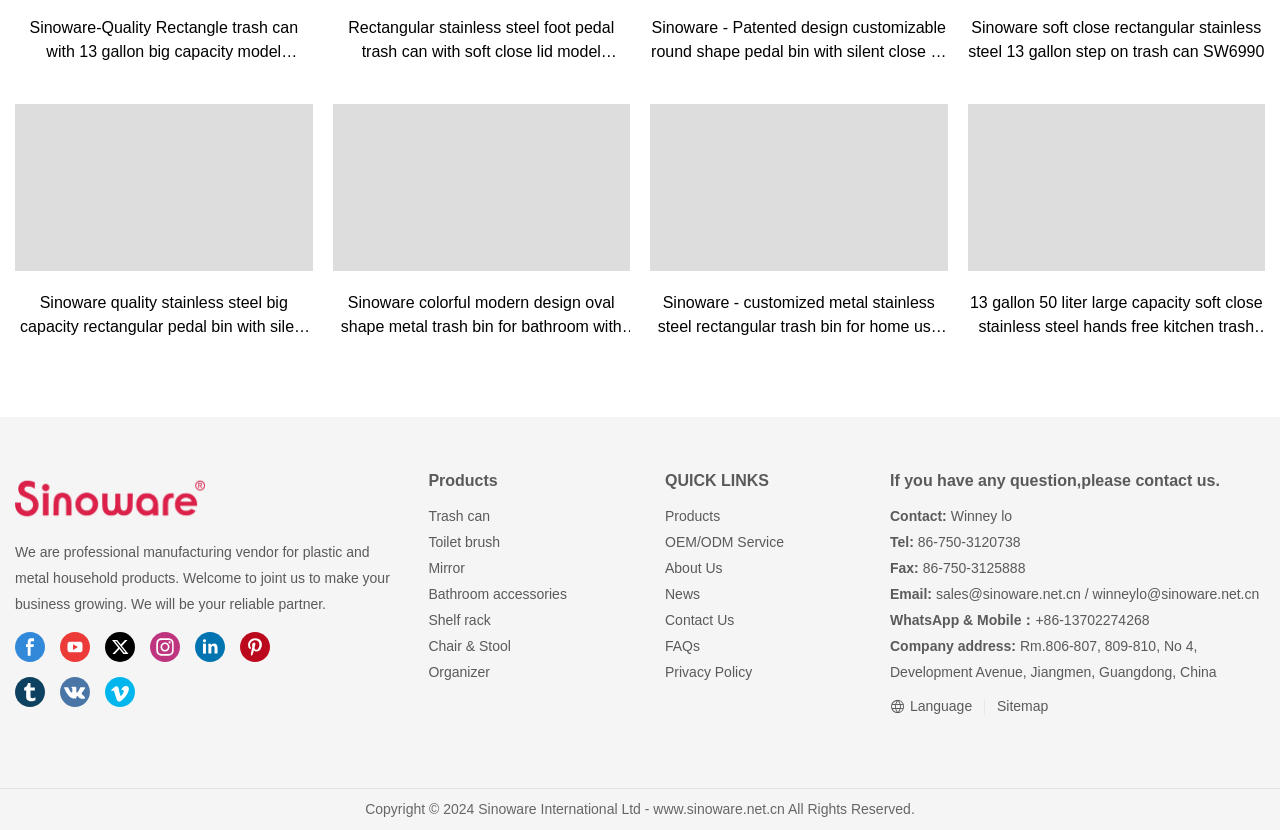Please locate the bounding box coordinates of the region I need to click to follow this instruction: "Click the 'About us' link".

None